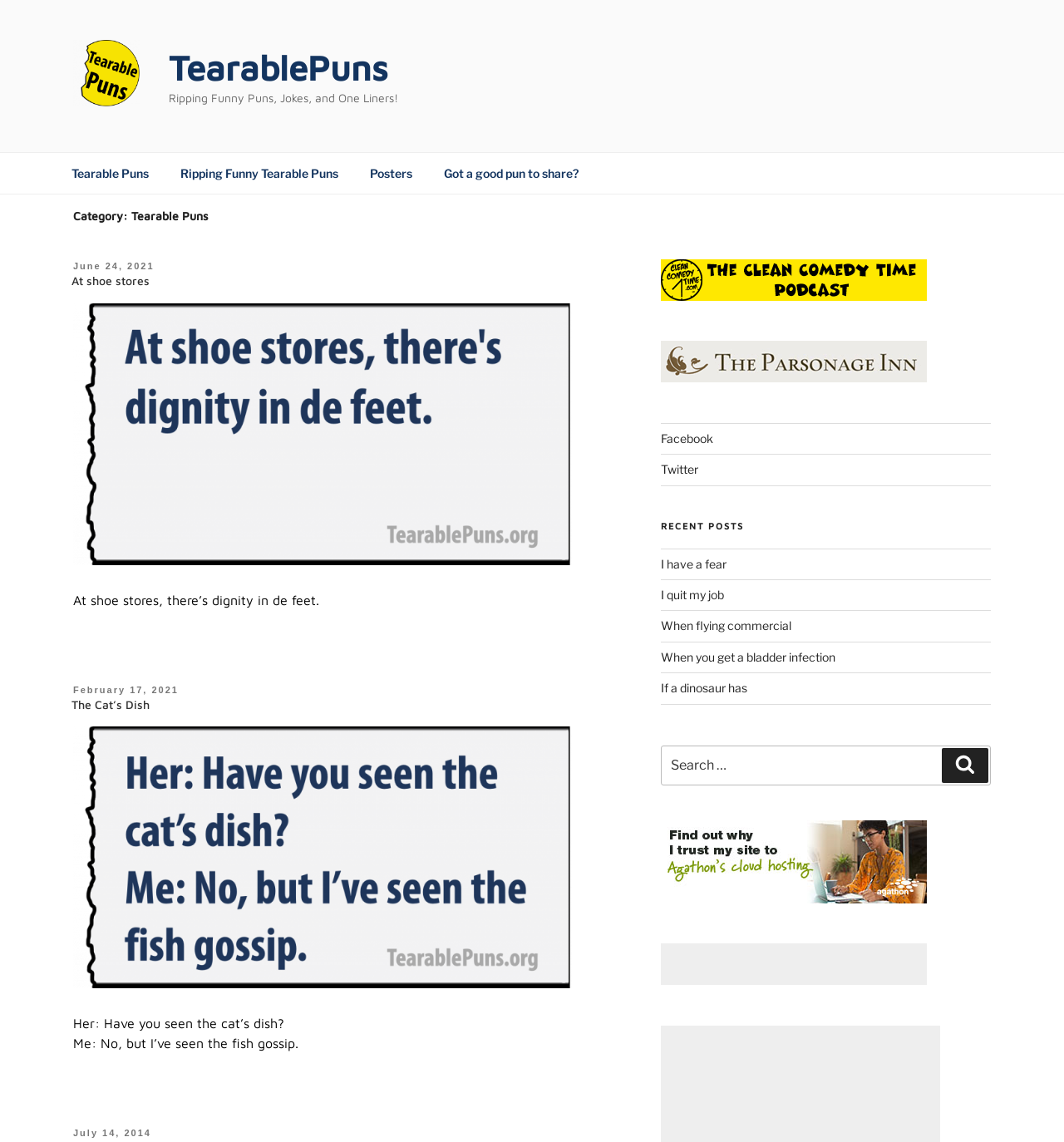Point out the bounding box coordinates of the section to click in order to follow this instruction: "Order by phone".

None